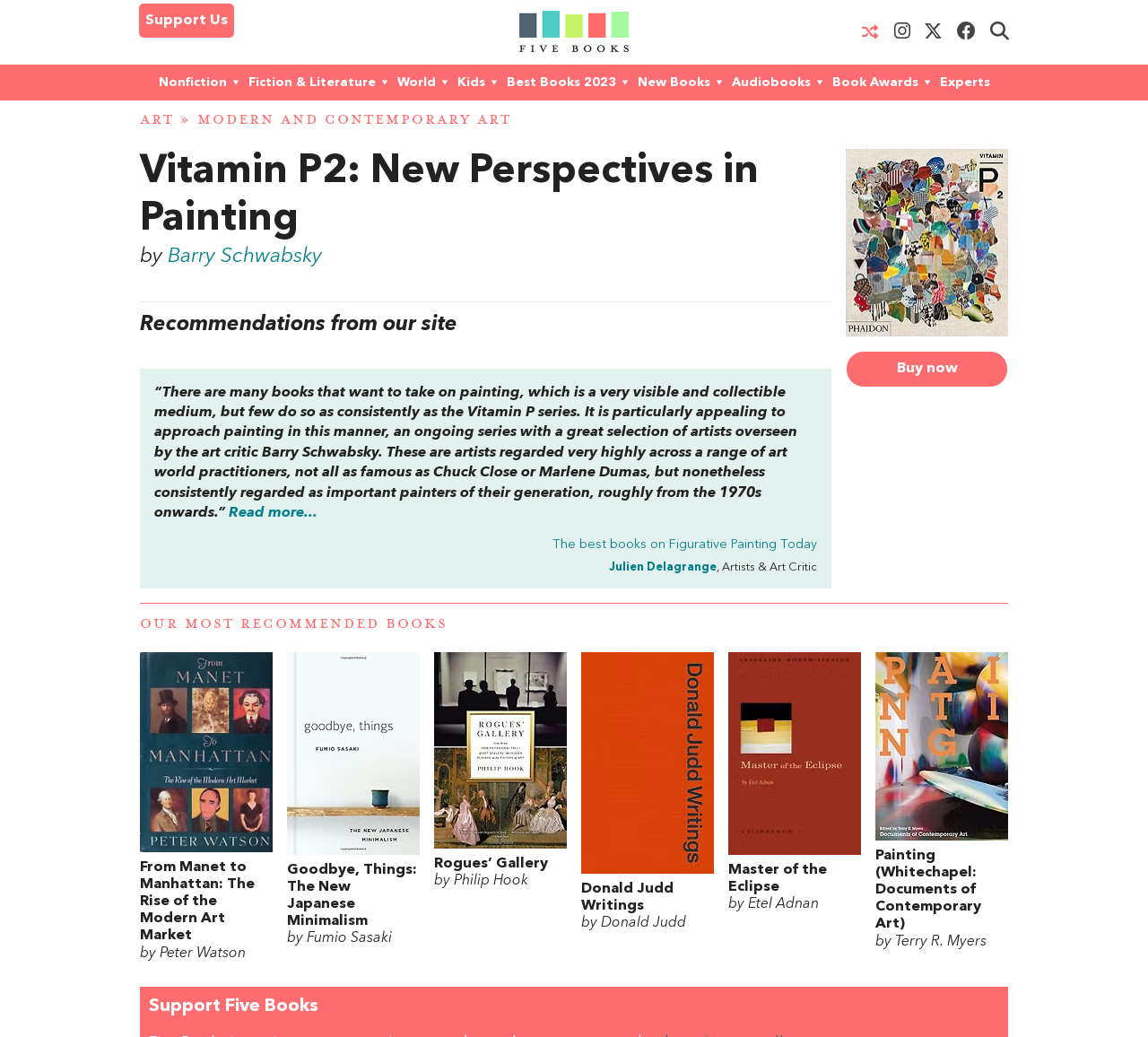Locate the primary headline on the webpage and provide its text.

Vitamin P2: New Perspectives in Painting